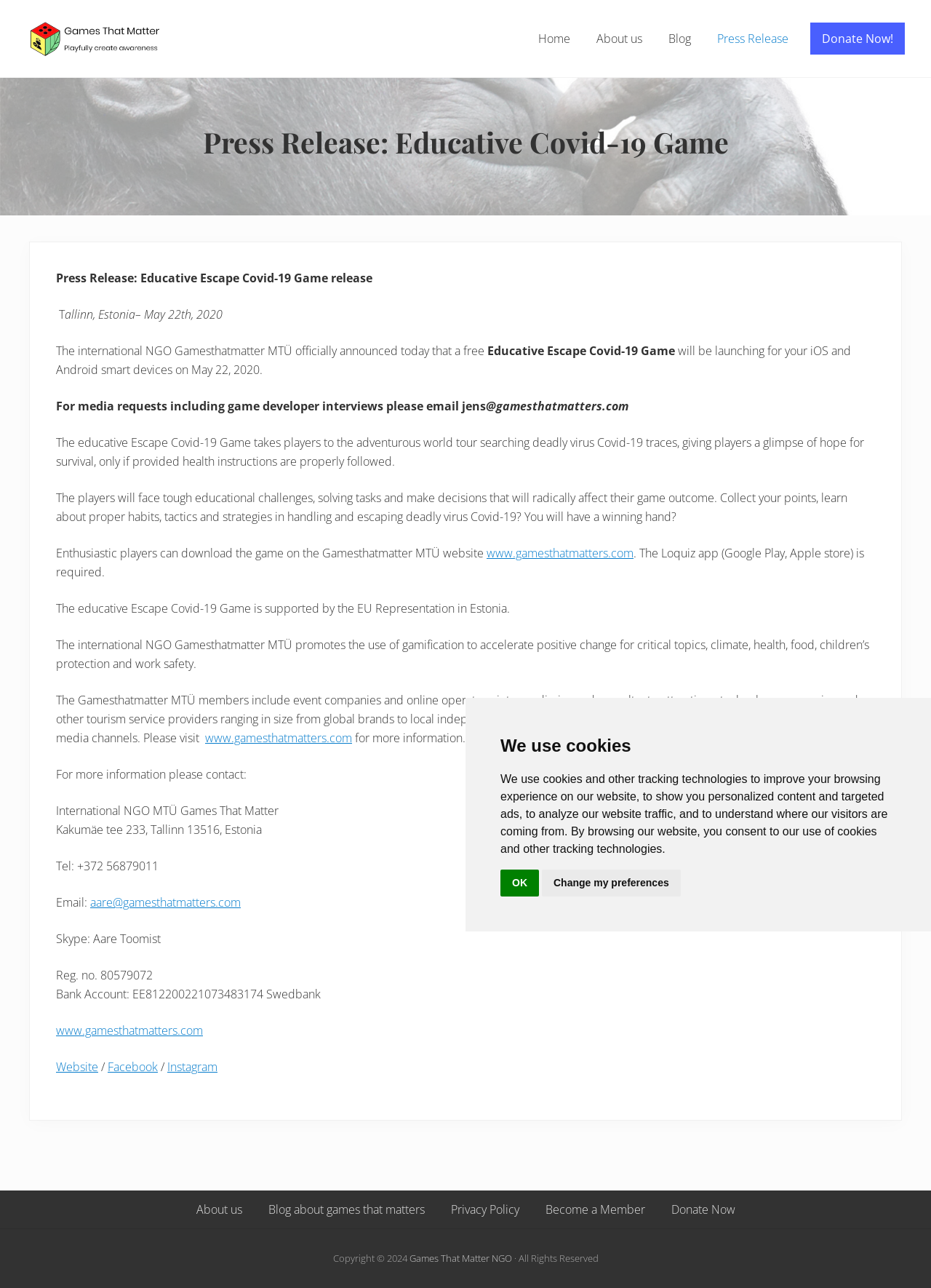Generate the text of the webpage's primary heading.

Press Release: Educative Covid-19 Game